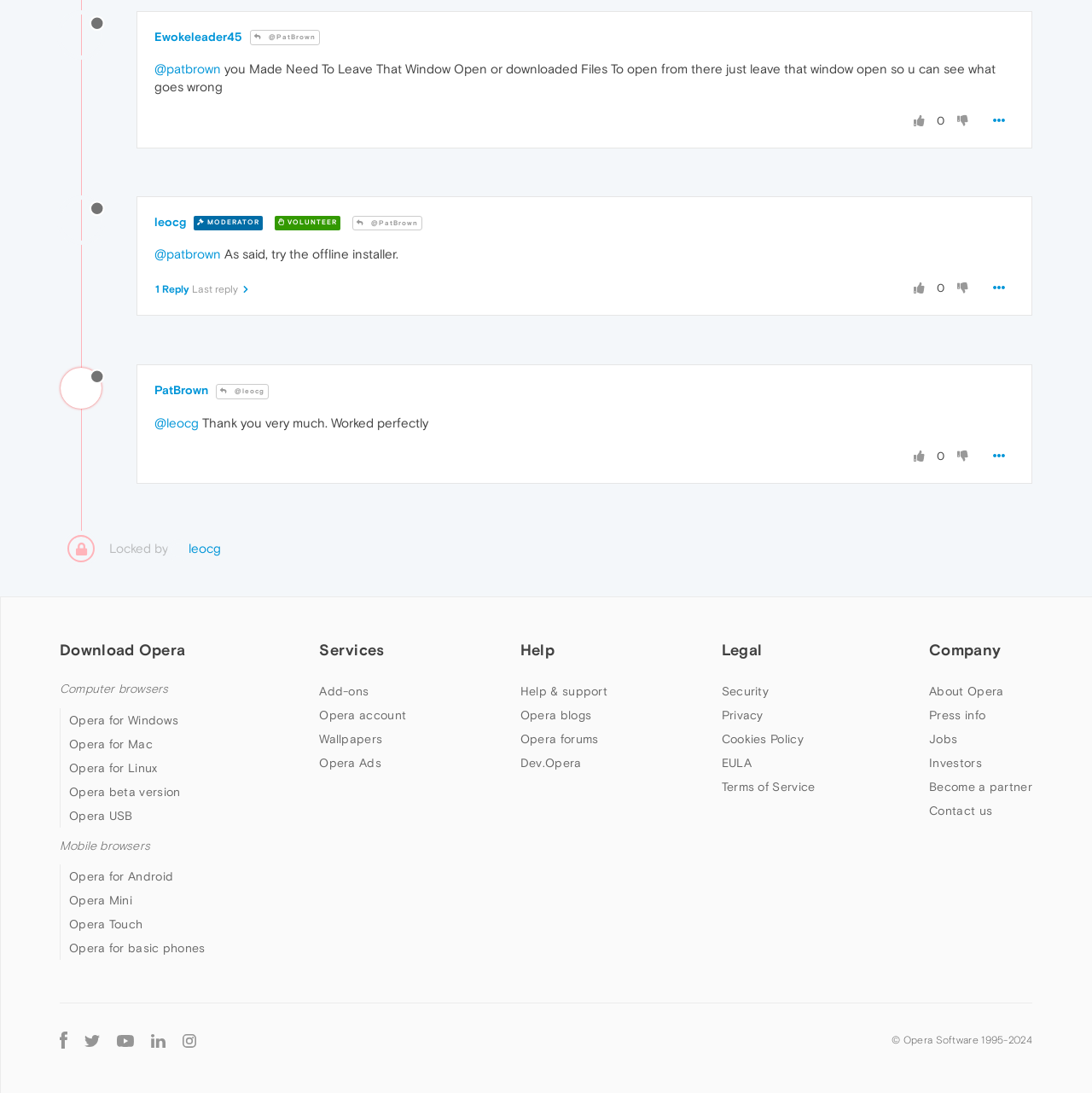Locate the bounding box of the UI element based on this description: "Opera account". Provide four float numbers between 0 and 1 as [left, top, right, bottom].

[0.292, 0.648, 0.372, 0.661]